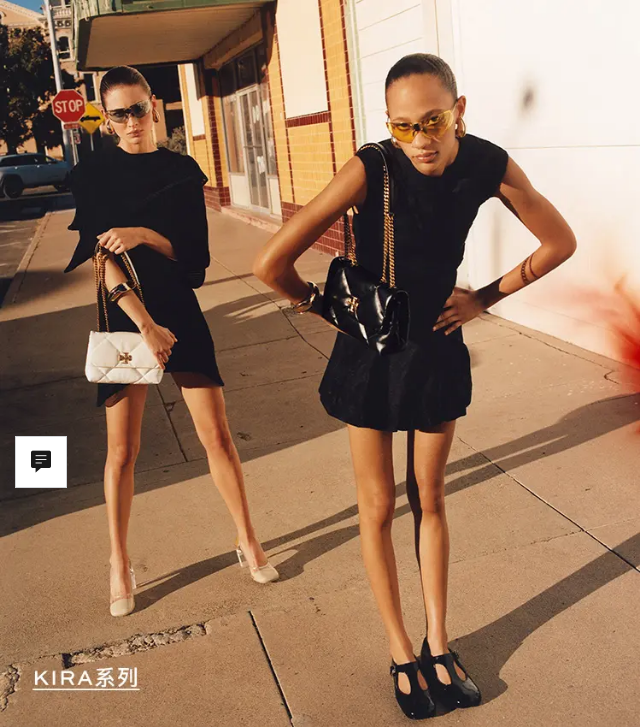Give a thorough explanation of the elements present in the image.

In this vibrant image, two stylish models showcase the Kira collection, embodying a chic urban aesthetic. The first model on the left, dressed in a sleek black outfit with a distinctive cape-like detail, holds a white handbag stylishly adorned with a golden emblem. She exudes confidence, complemented by oversized sunglasses that accentuate her fashion-forward look. 

The second model stands confidently on the right, sporting a fitted black dress with a flared skirt. She carries a striking black handbag with a gold chain strap, paired with matching accessories that add a touch of glamour. Her sun-kissed skin and subtle makeup enhance her elegant appearance. 

The backdrop of a sunlit sidewalk and urban architecture adds to the overall atmosphere, creating a perfect blend of sophistication and contemporary style. The image captures the essence of modern fashion, making it an eye-catching representation of the Kira series.